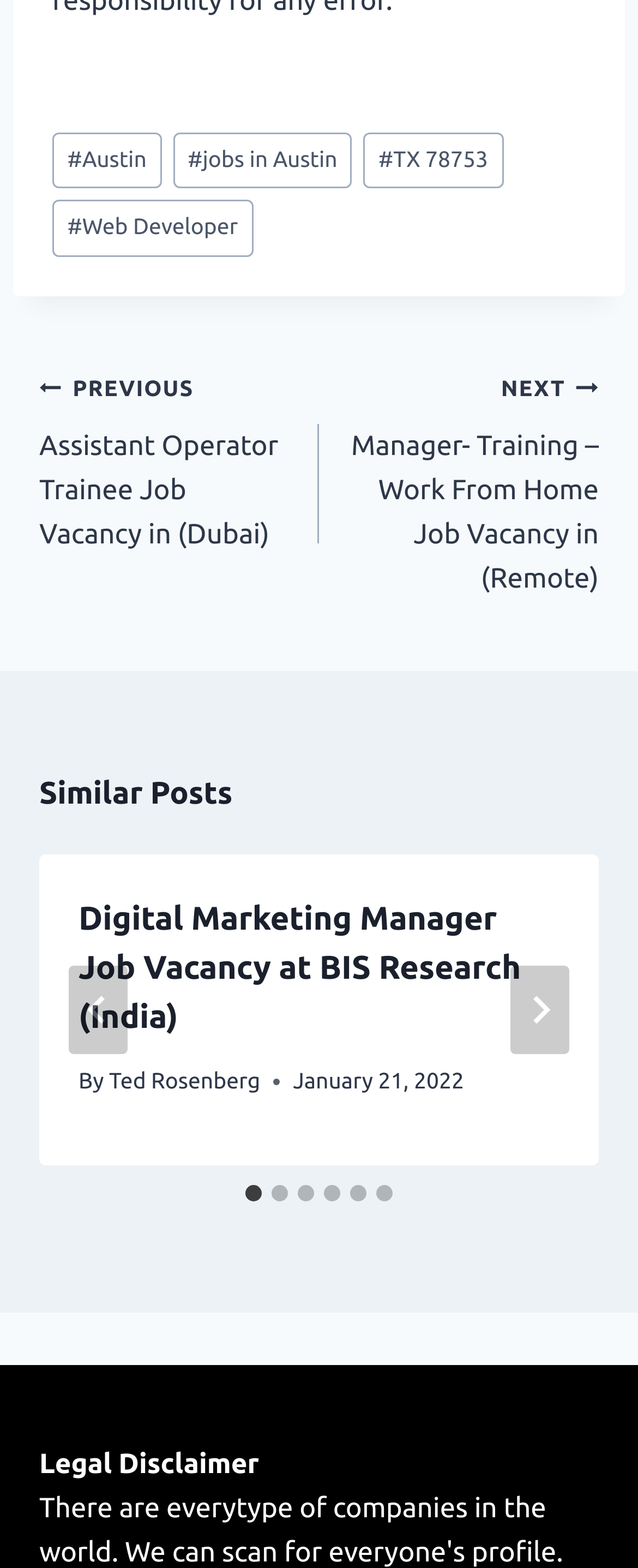Use a single word or phrase to answer the question: 
Who posted the first similar post?

Ted Rosenberg